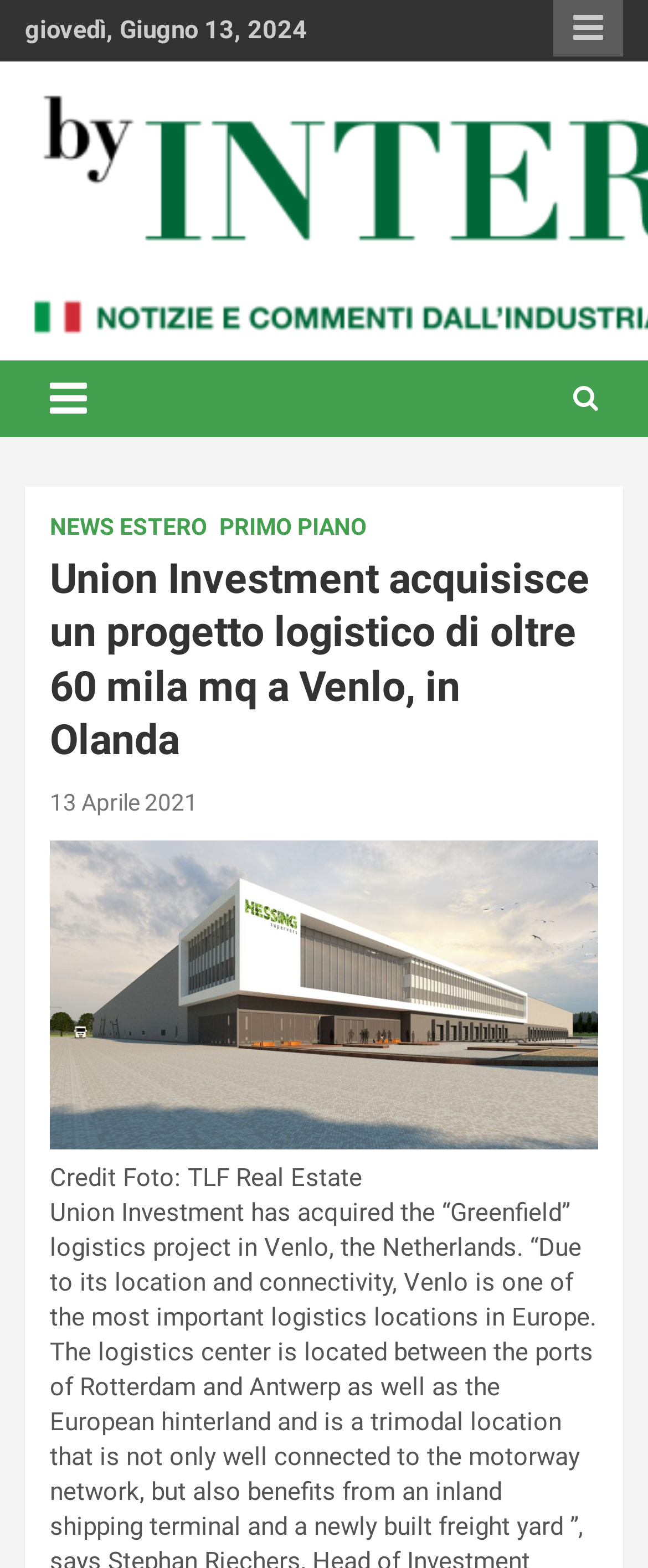Analyze the image and provide a detailed answer to the question: What is the date of the news article?

I found the date of the news article by looking at the top of the webpage, where it says 'giovedì, Giugno 13, 2024'.